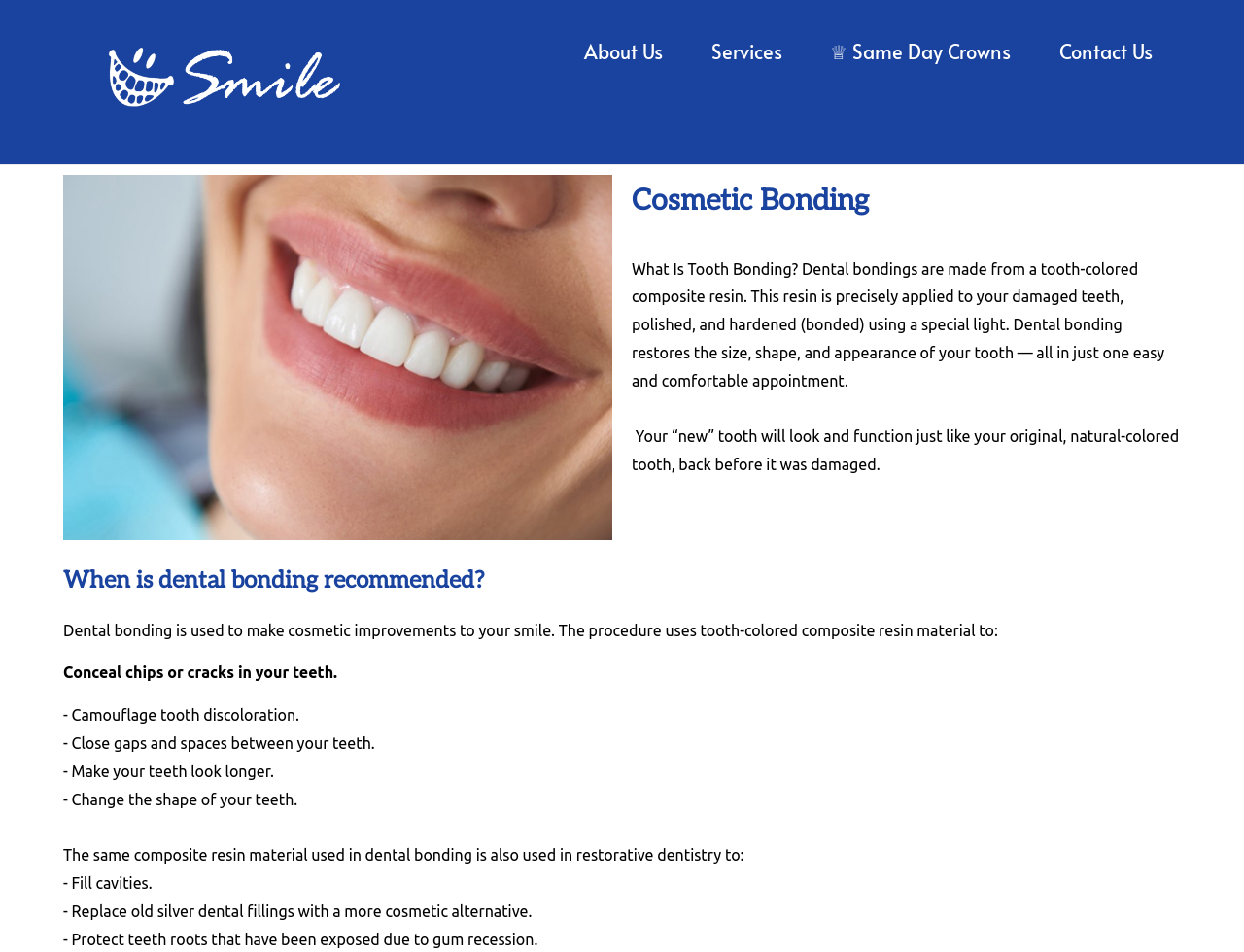Locate the UI element described by About us in the provided webpage screenshot. Return the bounding box coordinates in the format (top-left x, top-left y, bottom-right x, bottom-right y), ensuring all values are between 0 and 1.

[0.458, 0.023, 0.544, 0.085]